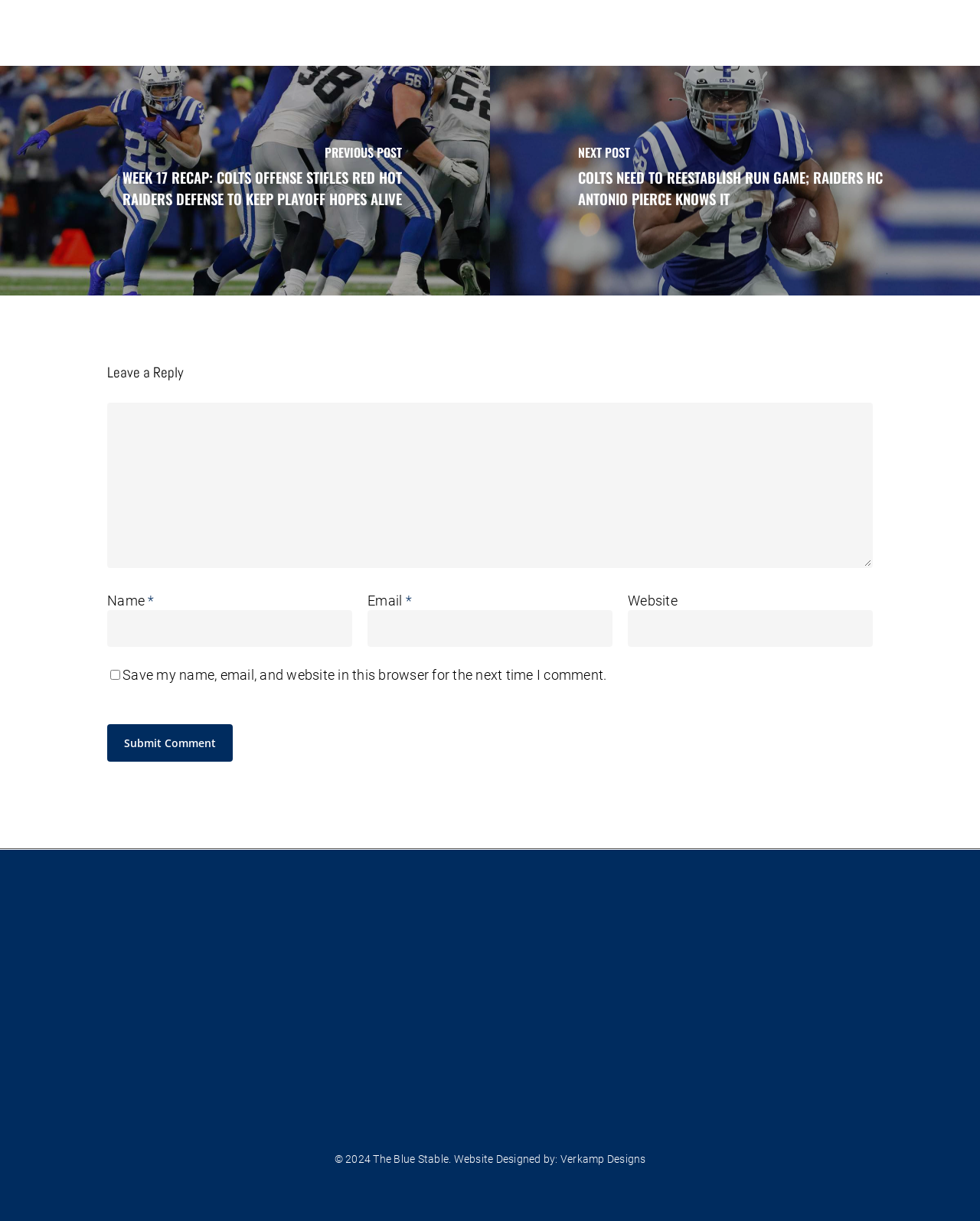Answer the following in one word or a short phrase: 
What is the topic of the previous post?

Colts Need to Reestablish Run Game